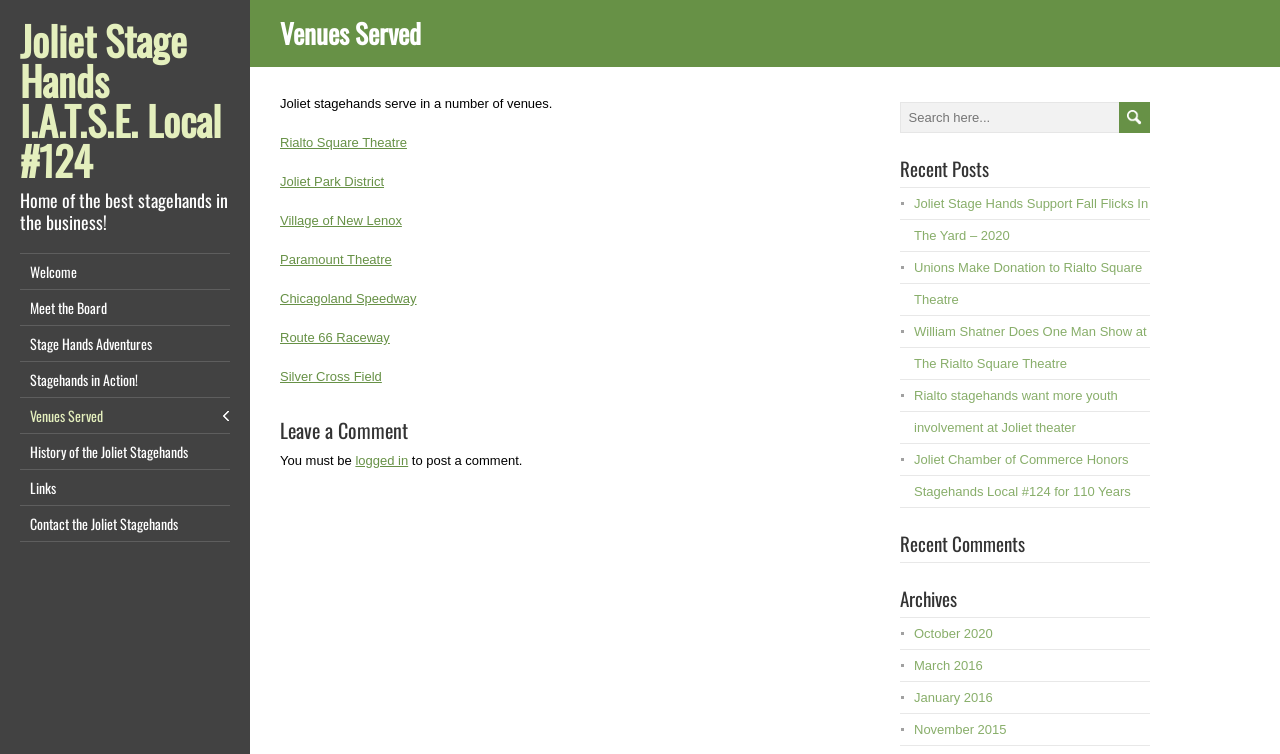Find the bounding box coordinates for the UI element that matches this description: "Stagehands in Action!".

[0.016, 0.48, 0.18, 0.527]